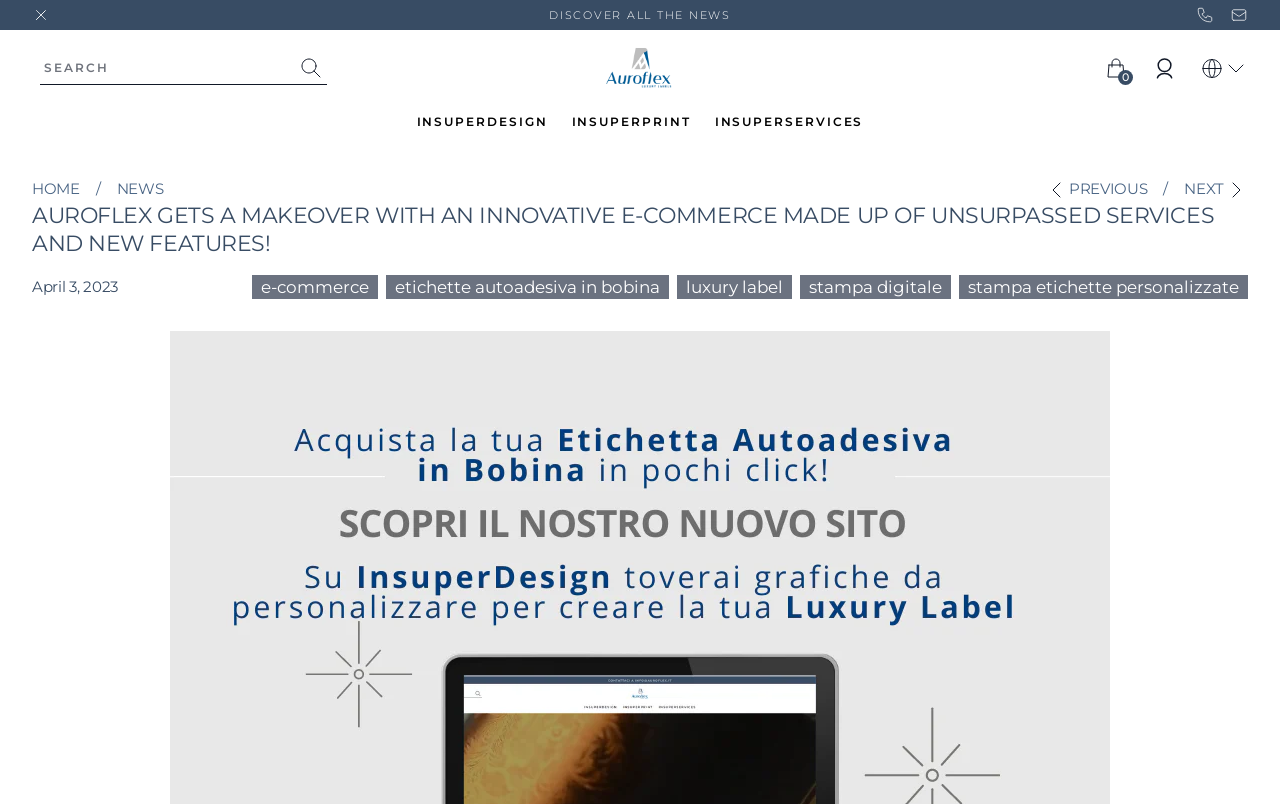Provide the bounding box coordinates for the area that should be clicked to complete the instruction: "Search for something".

[0.034, 0.074, 0.227, 0.094]